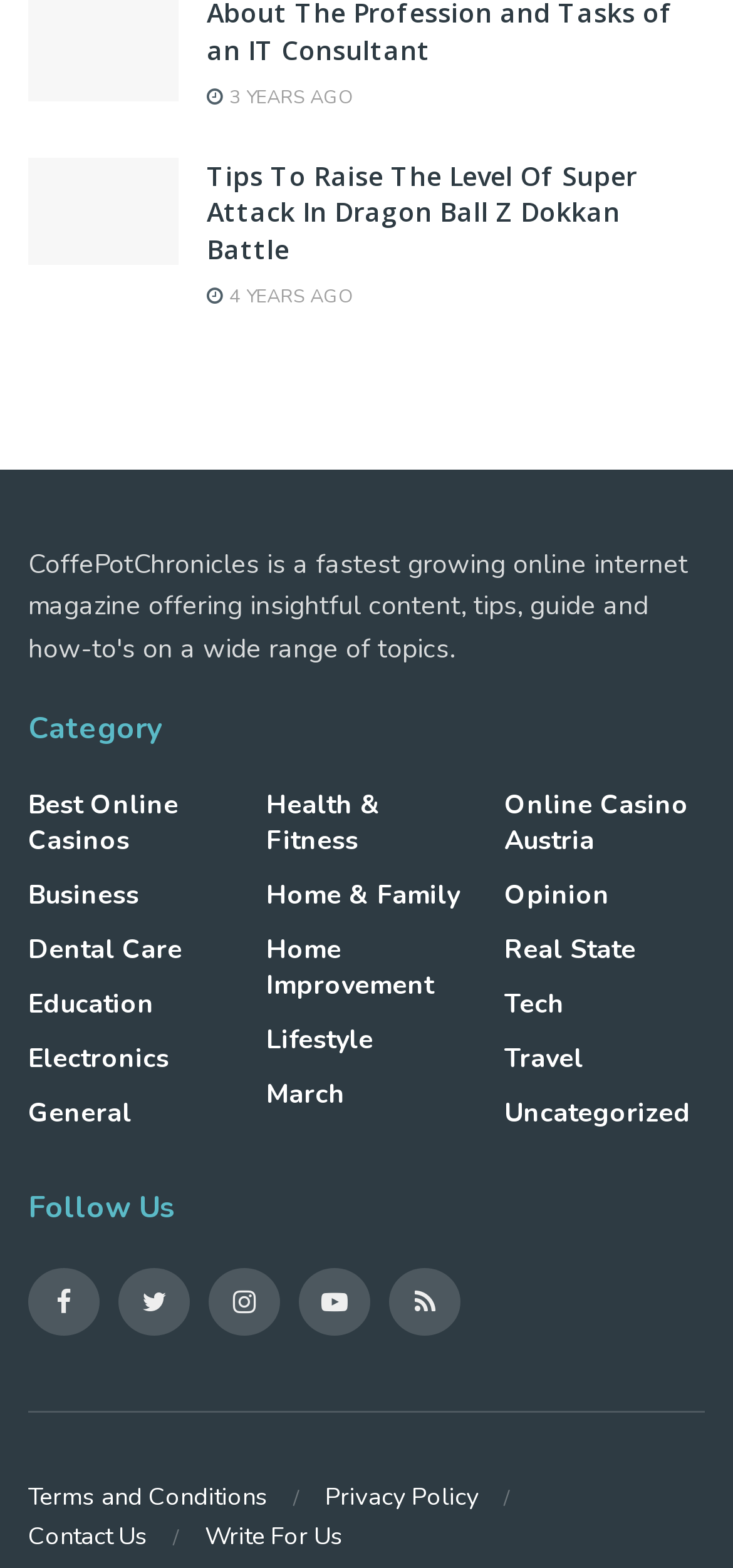How many categories are listed?
Analyze the image and provide a thorough answer to the question.

I counted the number of links under the 'Category' heading, which are 'Best Online Casinos', 'Business', 'Dental Care', 'Education', 'Electronics', 'General', 'Health & Fitness', 'Home & Family', 'Home Improvement', 'Lifestyle', 'March', 'Online Casino Austria', 'Opinion', 'Real State', and 'Tech', 'Travel', 'Uncategorized'. There are 15 categories in total.